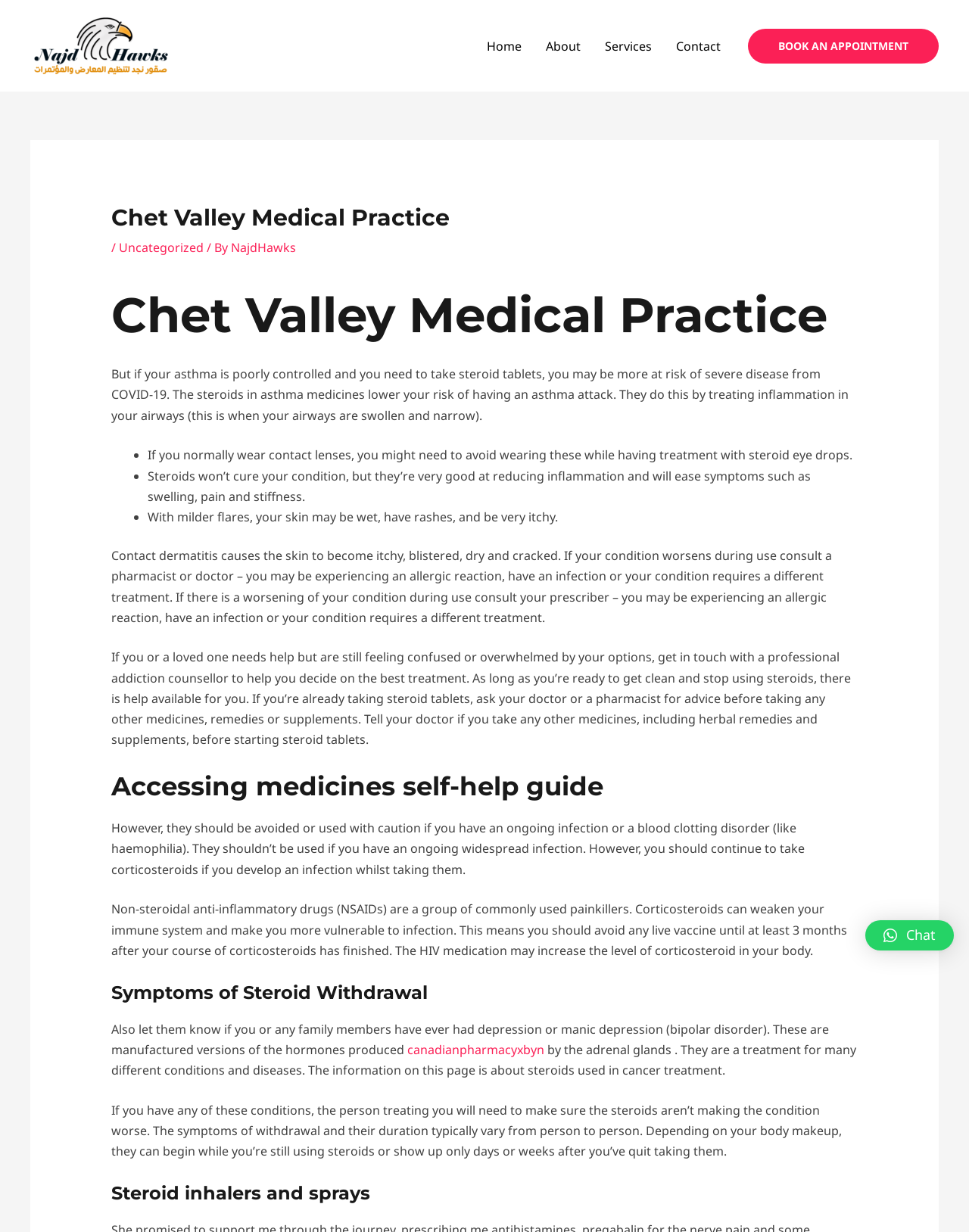What is the button at the bottom right corner of the webpage for?
Please respond to the question thoroughly and include all relevant details.

I found the answer by looking at the button at the bottom right corner of the webpage, which has the icon '' and the text 'Chat'.